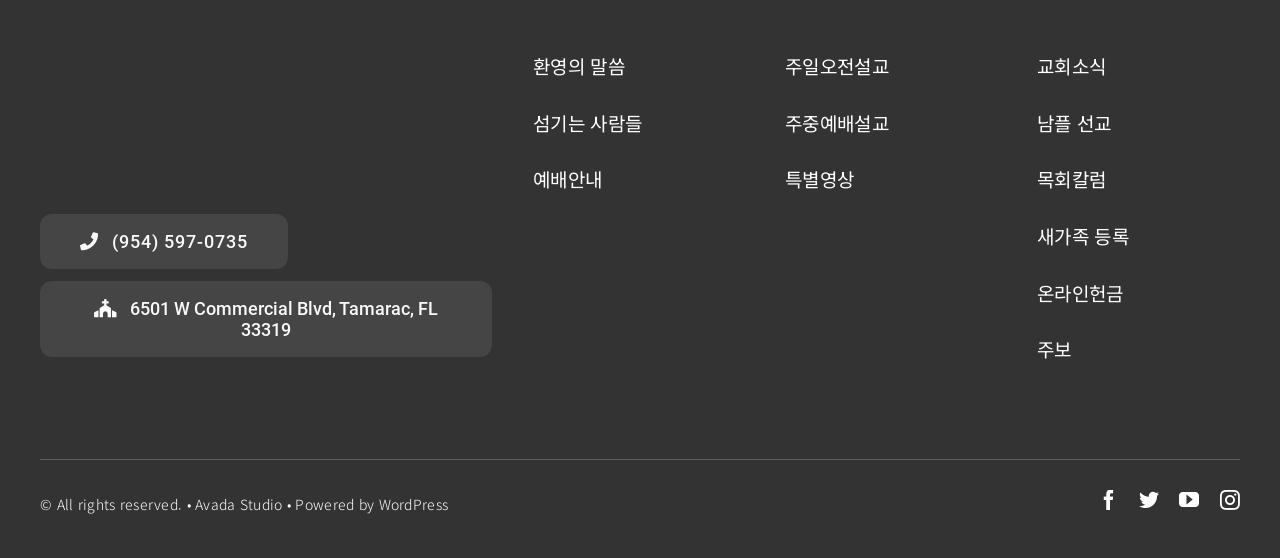Please identify the bounding box coordinates of the region to click in order to complete the given instruction: "Call the church". The coordinates should be four float numbers between 0 and 1, i.e., [left, top, right, bottom].

[0.031, 0.384, 0.225, 0.483]